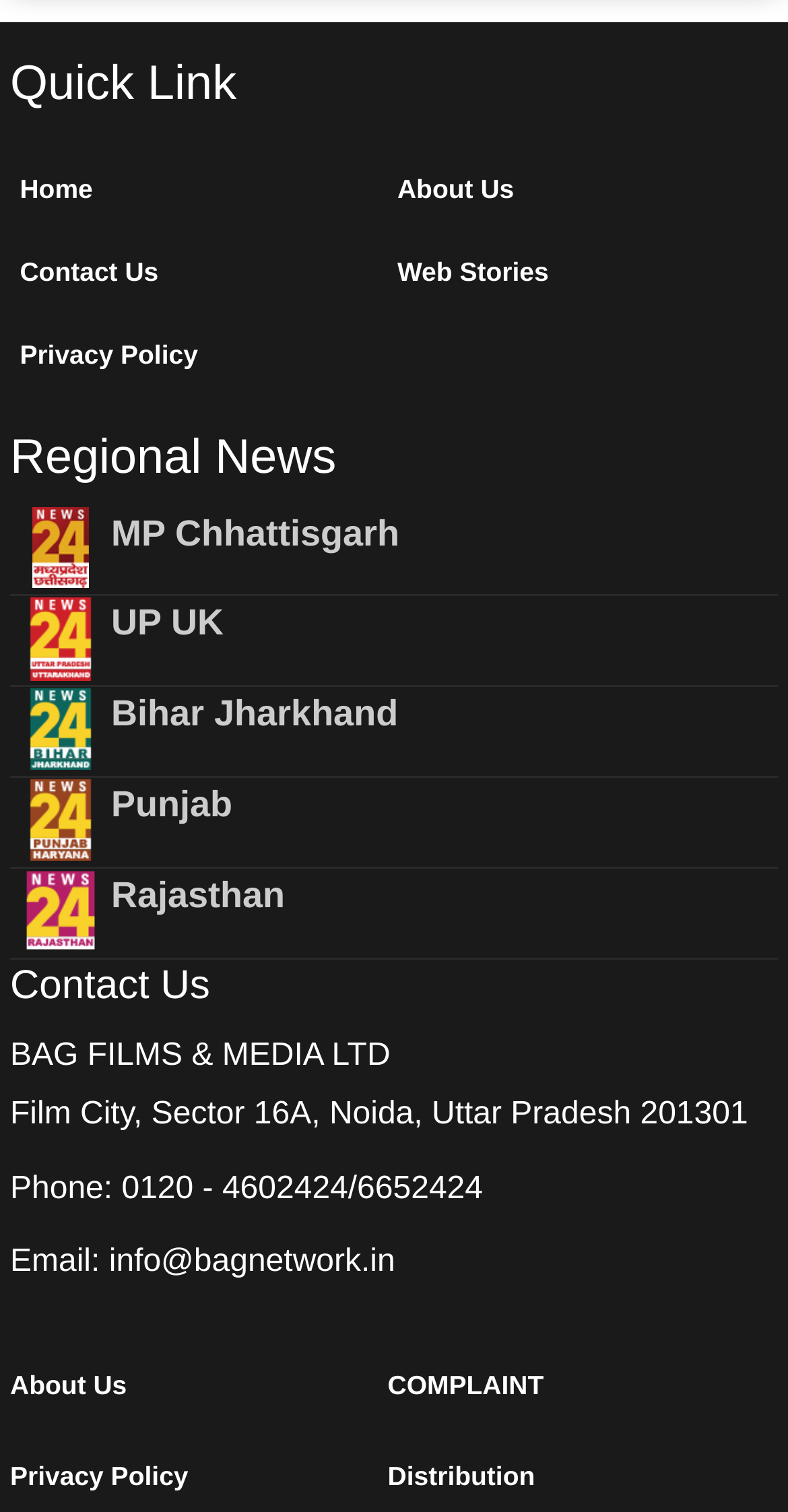Pinpoint the bounding box coordinates of the clickable area needed to execute the instruction: "Contact Us". The coordinates should be specified as four float numbers between 0 and 1, i.e., [left, top, right, bottom].

[0.013, 0.635, 0.987, 0.669]